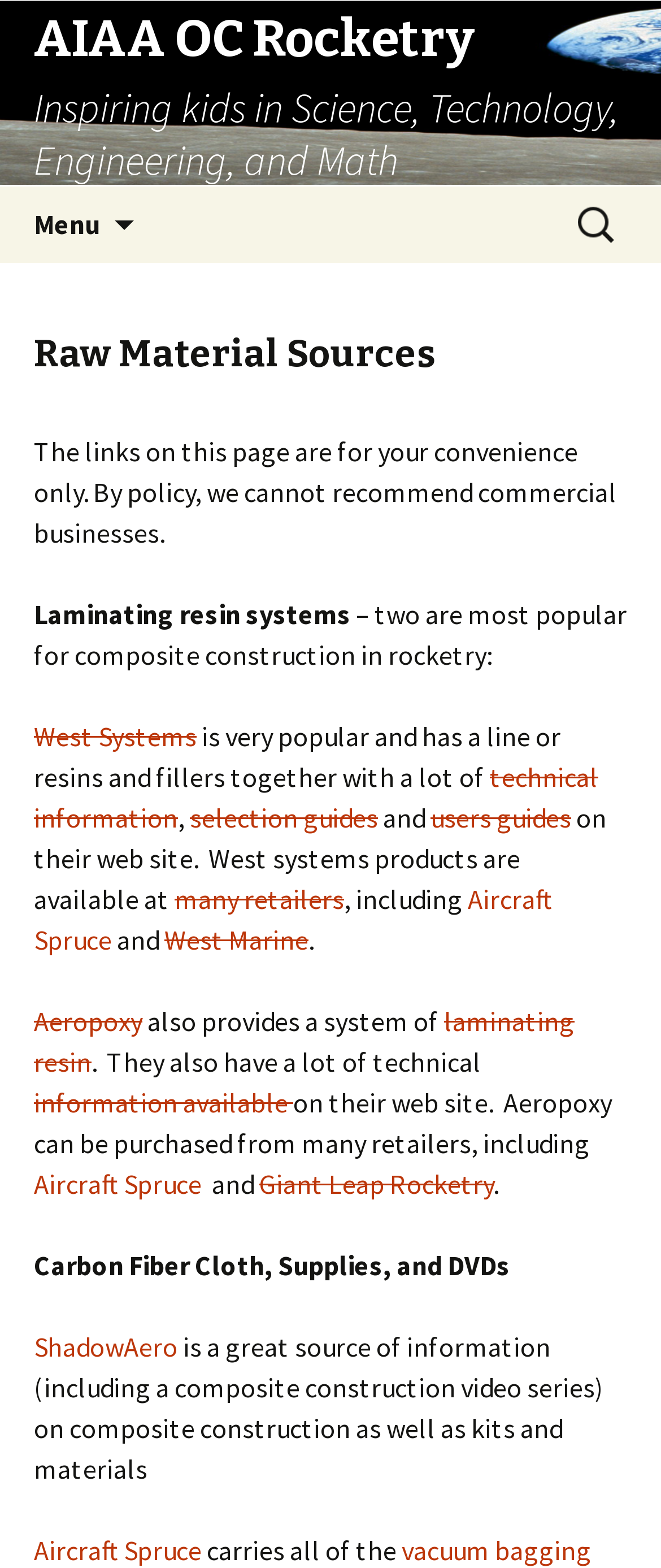Kindly determine the bounding box coordinates of the area that needs to be clicked to fulfill this instruction: "Explore Aeropoxy products".

[0.051, 0.64, 0.215, 0.661]